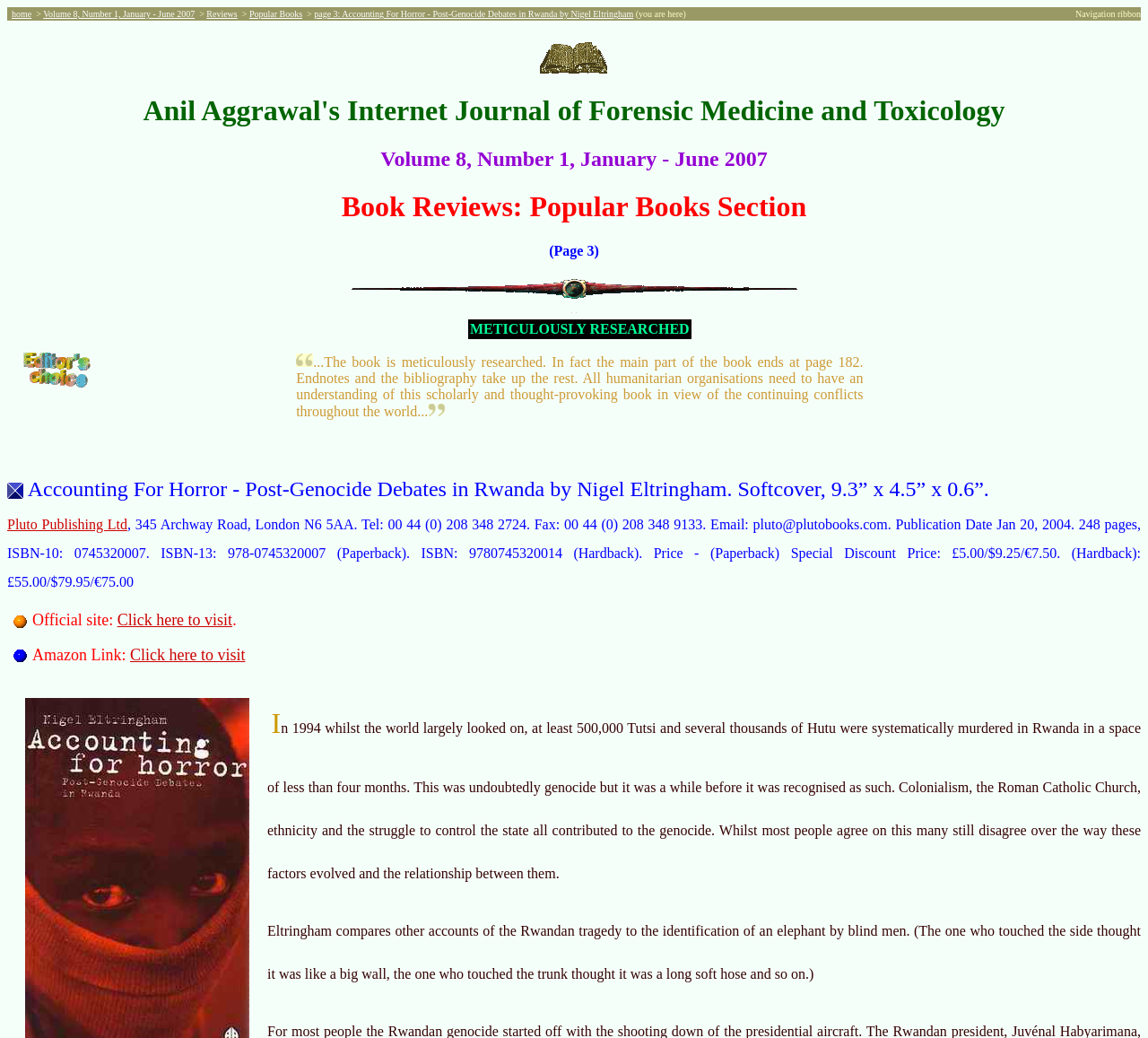What is the title of the book being reviewed?
Answer the question with a detailed and thorough explanation.

The title of the book being reviewed can be found in the static text element that reads 'Accounting For Horror - Post-Genocide Debates in Rwanda by Nigel Eltringham. Softcover, 9.3” x 4.5” x 0.6”.'